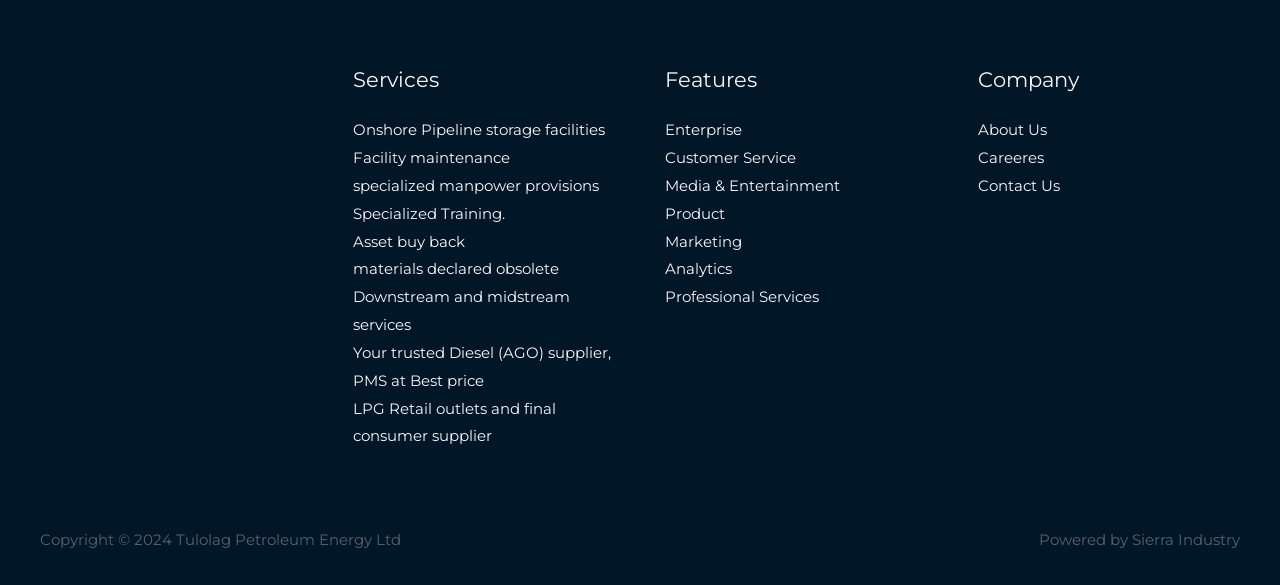What services does Tulolag Petroleum Energy Ltd offer?
Provide a well-explained and detailed answer to the question.

Based on the navigation links under the 'Services' heading, it appears that Tulolag Petroleum Energy Ltd offers various services including onshore pipeline storage facilities, facility maintenance, specialized manpower provisions, and more.